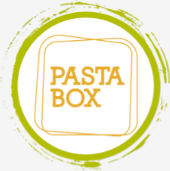Provide a brief response to the question using a single word or phrase: 
What is the focus of Edwards & Ward's catering services?

student choice and value